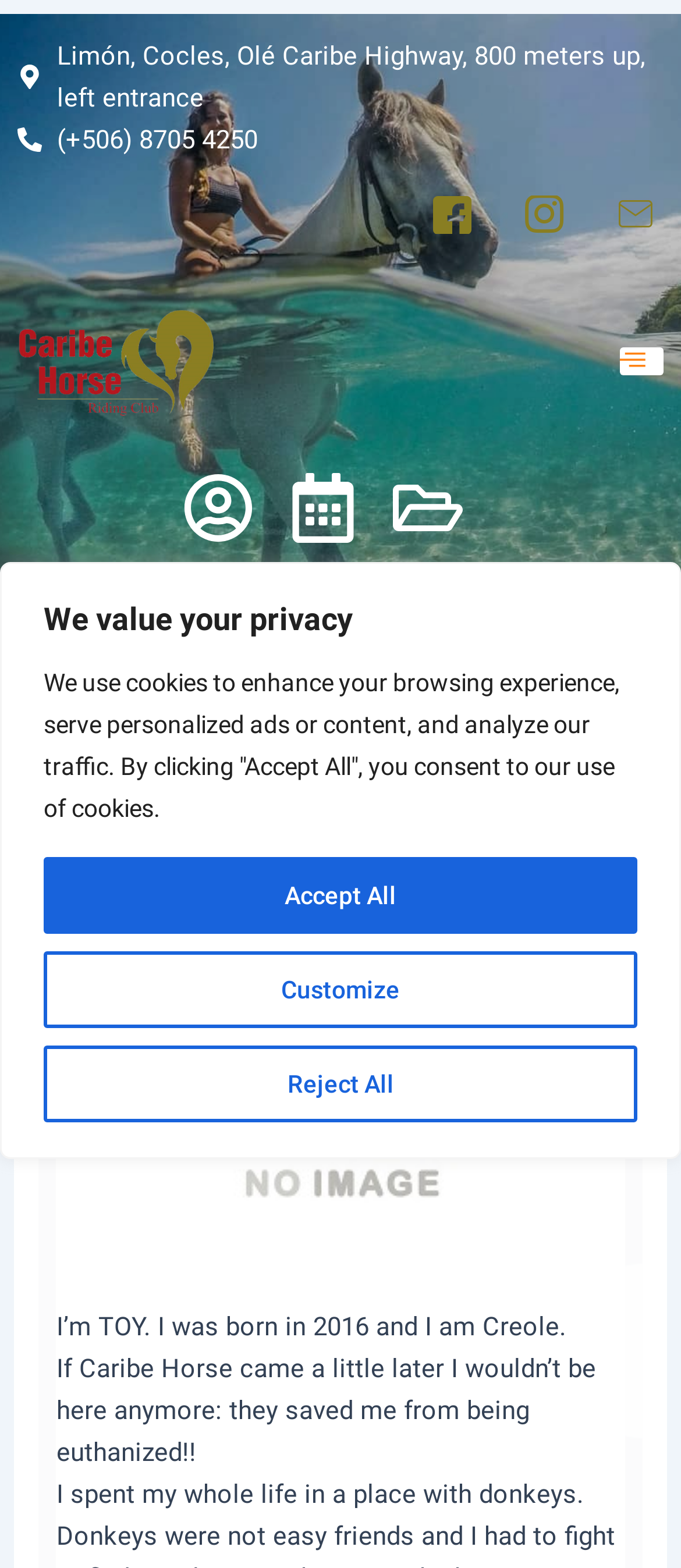Can you specify the bounding box coordinates of the area that needs to be clicked to fulfill the following instruction: "click the logo"?

[0.026, 0.194, 0.5, 0.267]